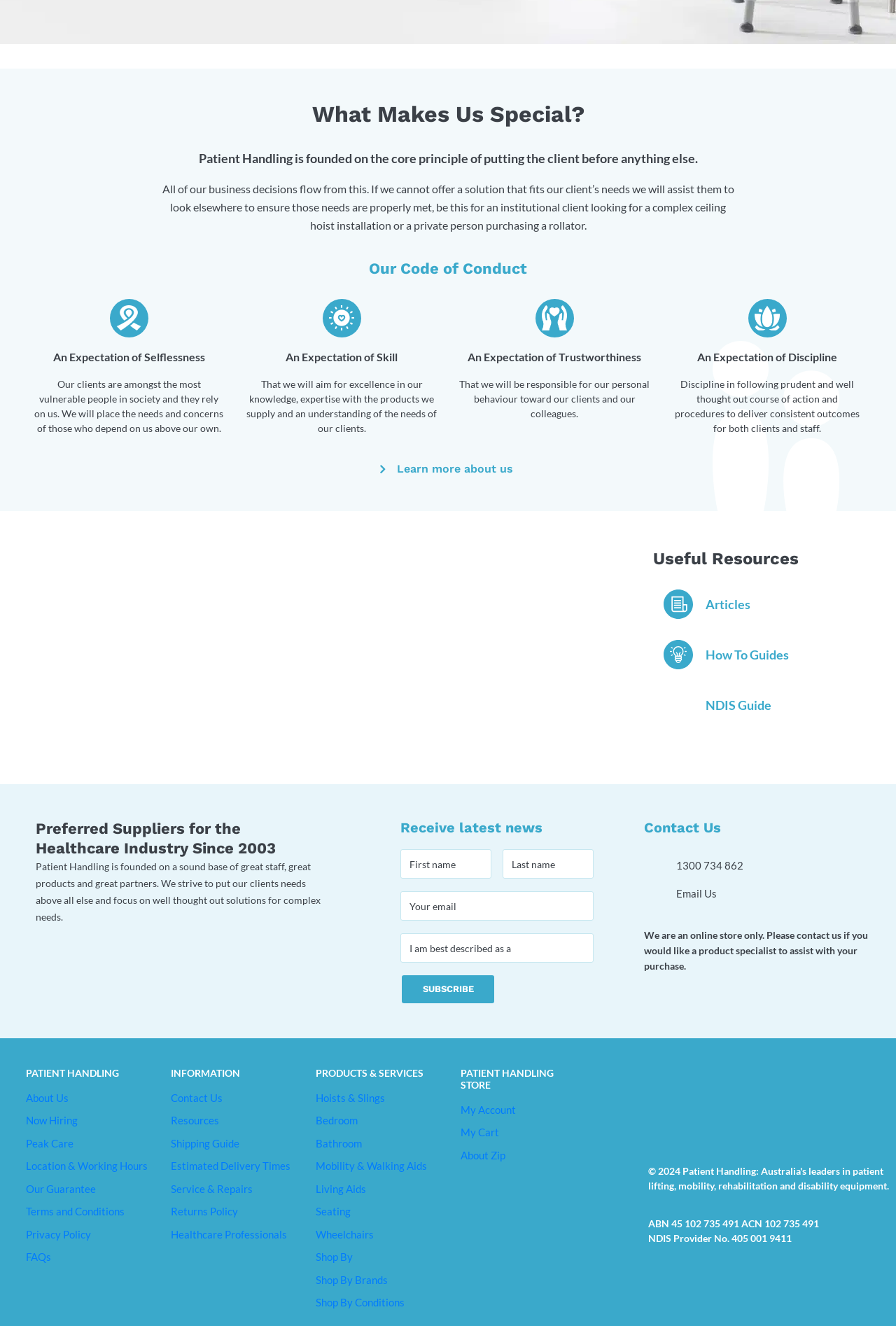Refer to the element description Learn more about us and identify the corresponding bounding box in the screenshot. Format the coordinates as (top-left x, top-left y, bottom-right x, bottom-right y) with values in the range of 0 to 1.

[0.443, 0.349, 0.573, 0.359]